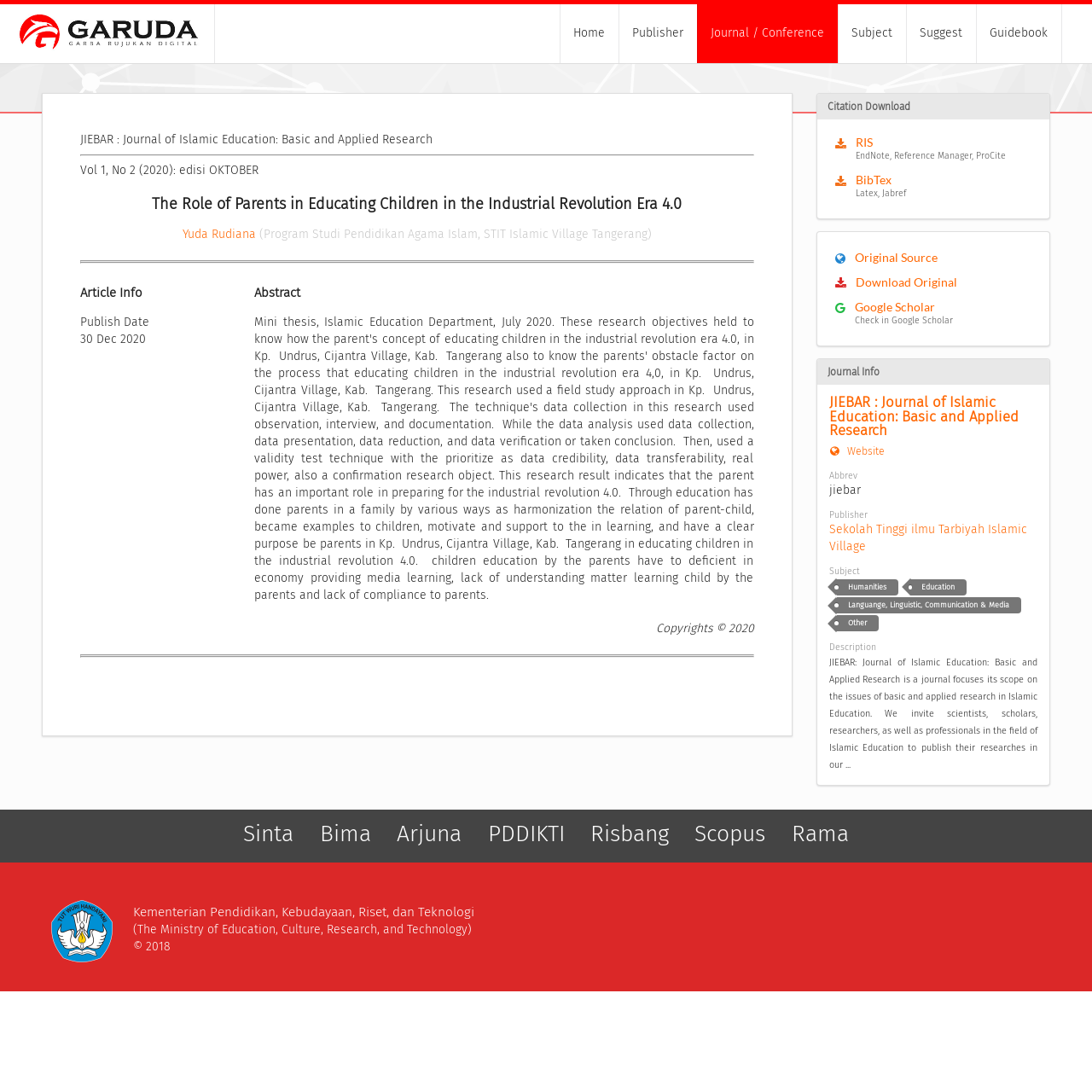Pinpoint the bounding box coordinates of the element to be clicked to execute the instruction: "Click the 'Home' link".

[0.512, 0.004, 0.566, 0.058]